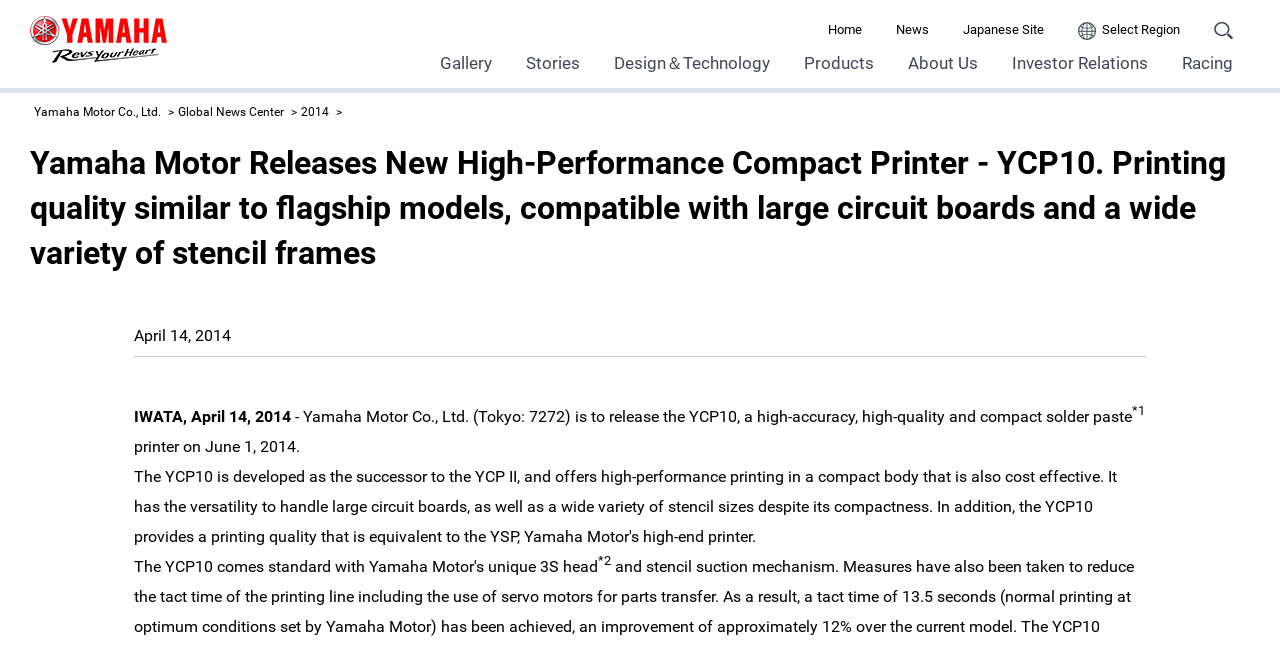Pinpoint the bounding box coordinates of the clickable element needed to complete the instruction: "Fill in the Name field". The coordinates should be provided as four float numbers between 0 and 1: [left, top, right, bottom].

None